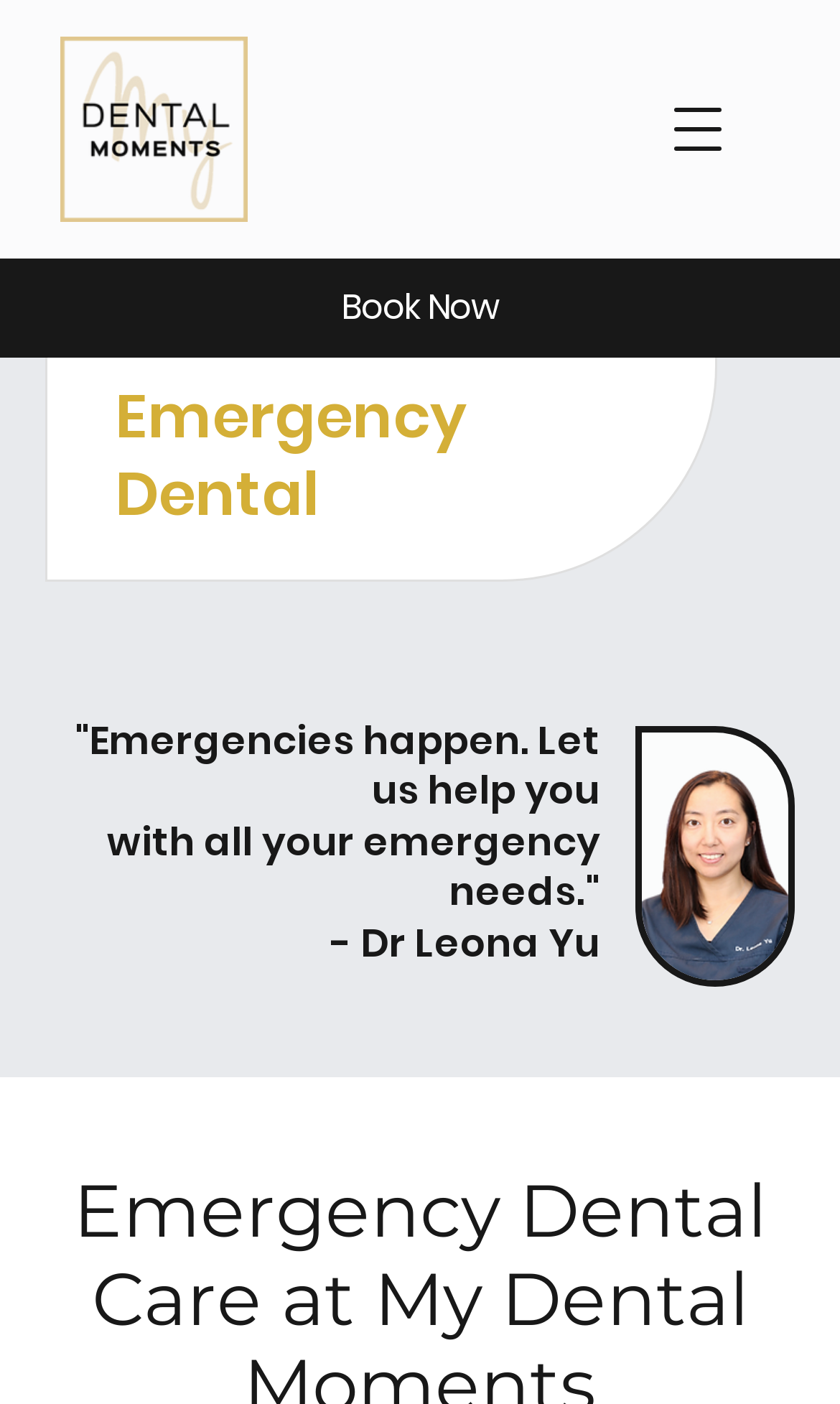Generate a comprehensive description of the webpage content.

The webpage is about emergency dental services, with a focus on providing help for various emergency needs such as chipped teeth, toothaches, and sports injuries. 

At the top of the page, there is a navigation menu button on the right side, which can be opened to access more options. Below this, there are two links: "Book Now" and "My Dental Moments", with the latter having an accompanying image. The "My Dental Moments" link is positioned slightly above the "Book Now" link.

Further down, there are three headings: "Emergency", "Dental", and a subtitle that reads "Emergencies happen. Let us help you with all your emergency needs." The subtitle is divided into two parts, with the second part "- Dr Leona Yu" appearing below the first part. These headings and text are centered on the page.